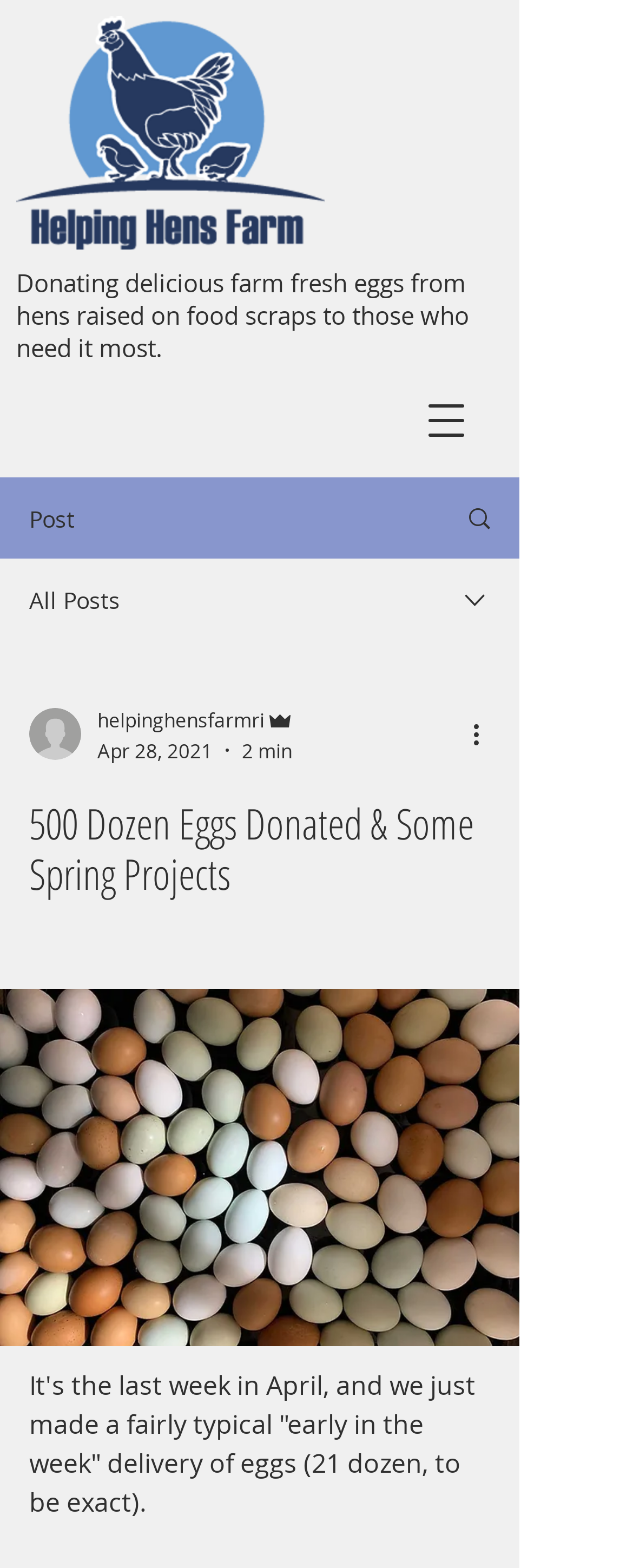What is the purpose of the eggs donation?
Offer a detailed and exhaustive answer to the question.

The webpage mentions that the eggs are being donated 'to those who need it most', implying that the purpose of the donation is to help people in need.